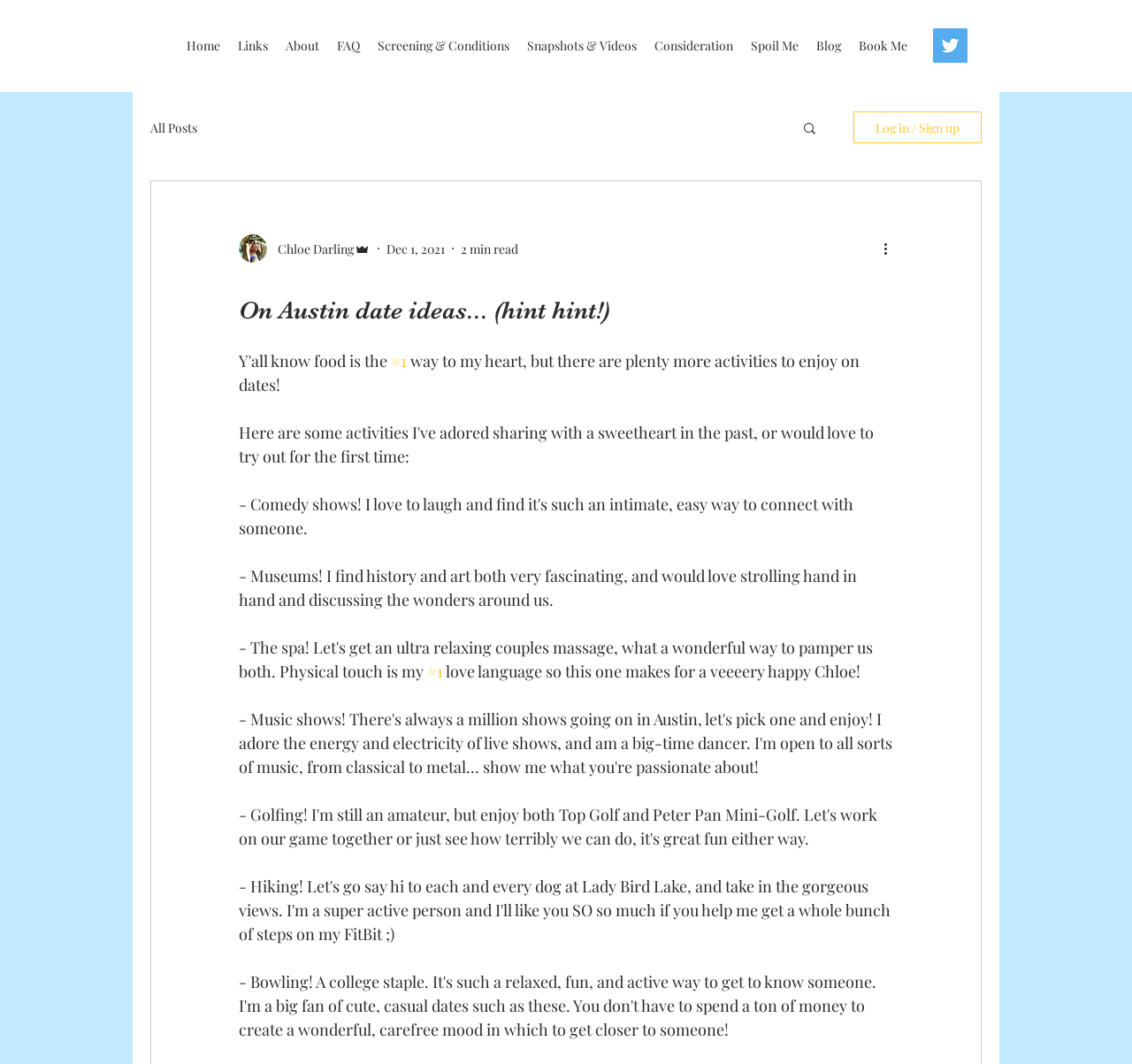Identify the bounding box coordinates of the region I need to click to complete this instruction: "Search for something".

[0.708, 0.113, 0.723, 0.131]